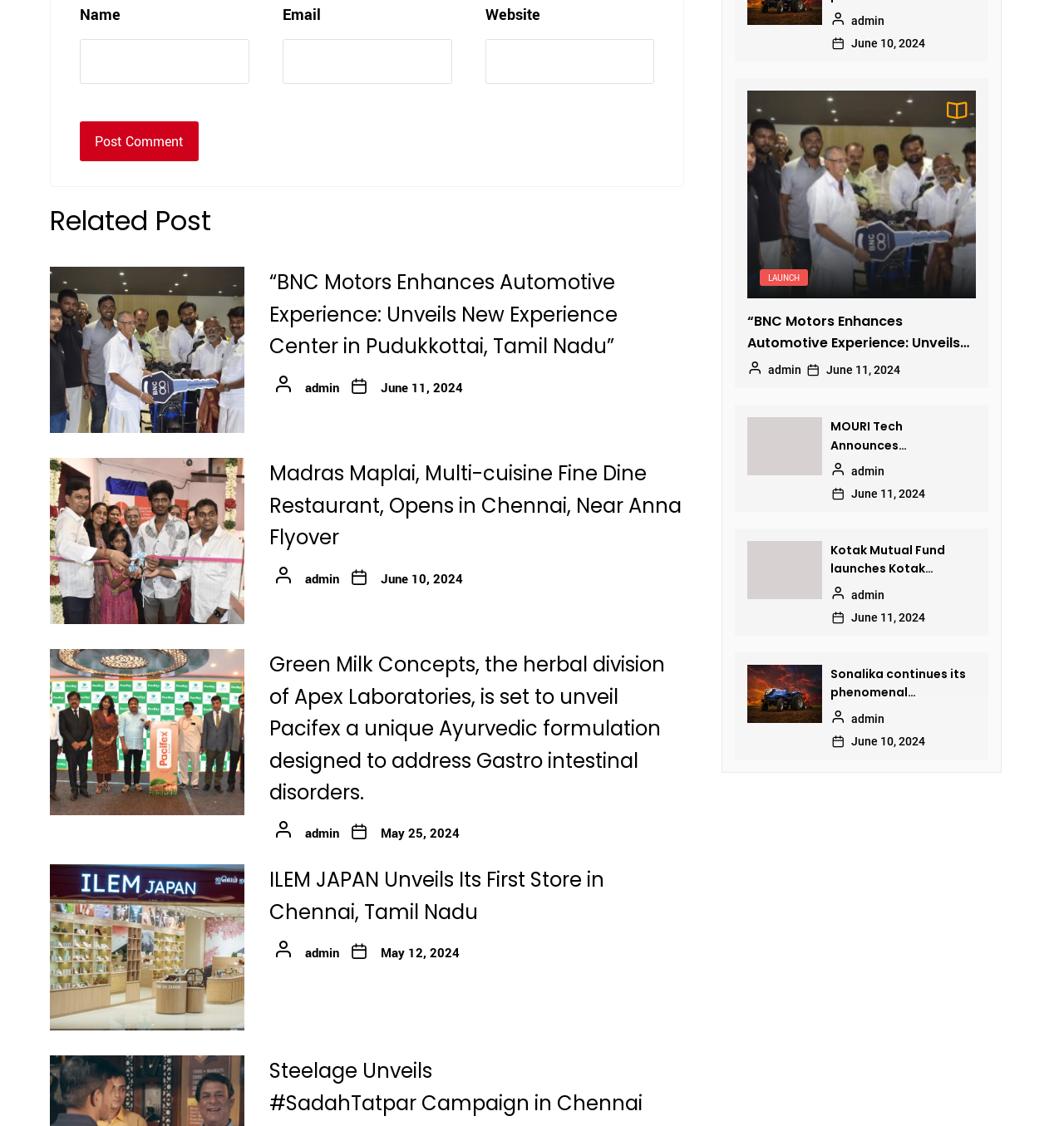How many related posts are displayed on the webpage?
Please provide a single word or phrase as your answer based on the image.

5